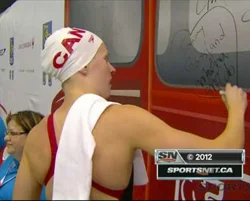What is Martha McCabe doing to the bus?
Can you give a detailed and elaborate answer to the question?

In the image, Martha McCabe is seen signing an autograph on the surface of the red bus, showcasing her engagement with fans and the sport.